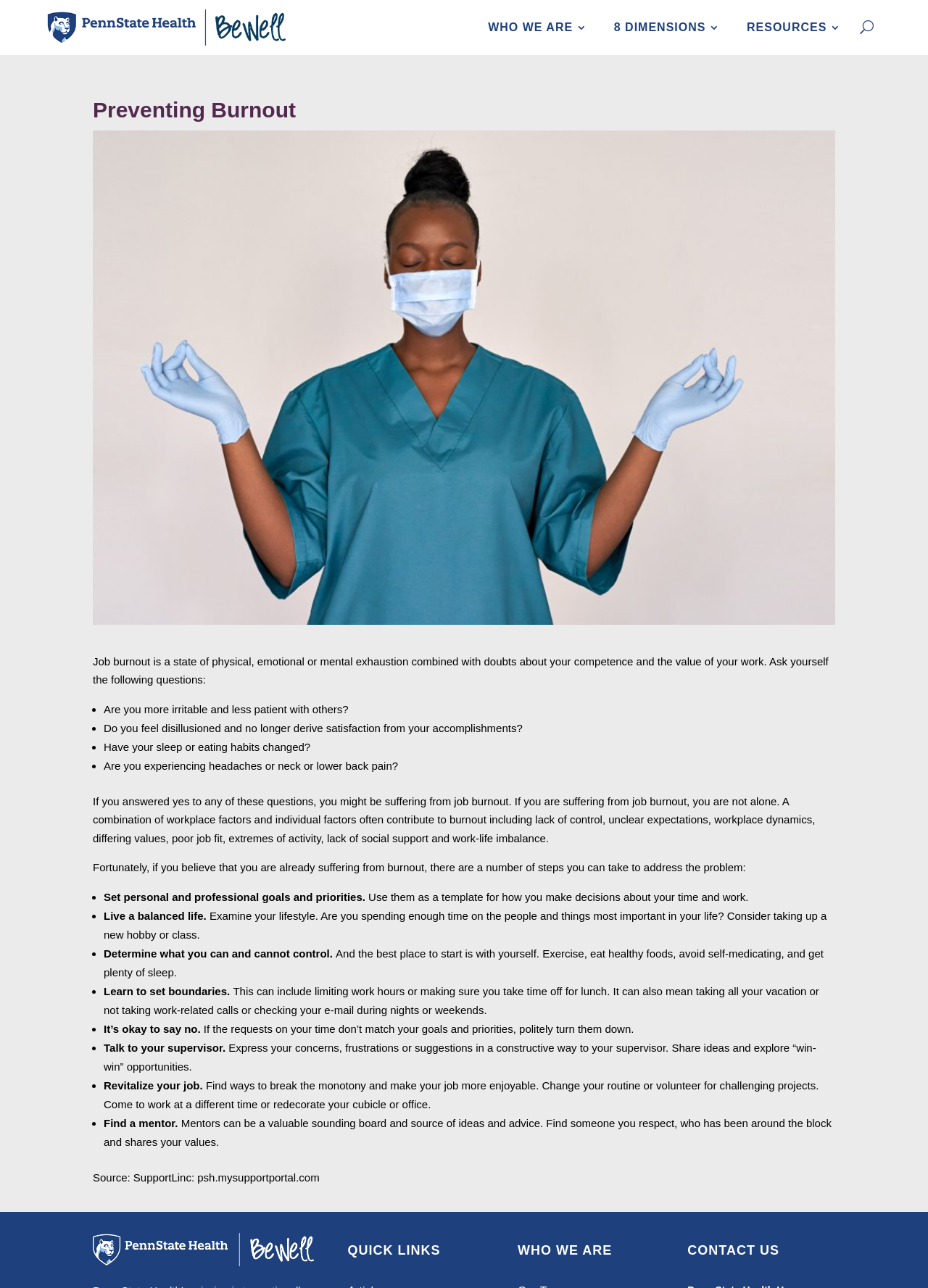Please respond to the question with a concise word or phrase:
What are the signs of job burnout?

Irritability, disillusionment, etc.